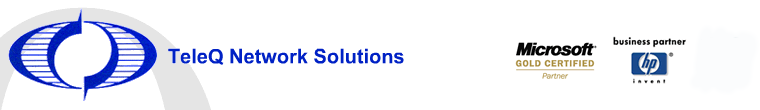Construct a detailed narrative about the image.

The image showcases the branding for TeleQ Network Solutions, featuring a prominently displayed logo that highlights a stylized graphic emblem. The logo is accompanied by the text "TeleQ Network Solutions" rendered in a bold blue font, emphasizing the company's identity in the telecommunications sector. Additionally, the image includes partnership certifications from Microsoft, indicating that TeleQ is a "Gold Certified Partner," and HP, denoting its status as a business partner. This design effectively conveys professionalism and reliability, key attributes for a company operating in network solutions and services.